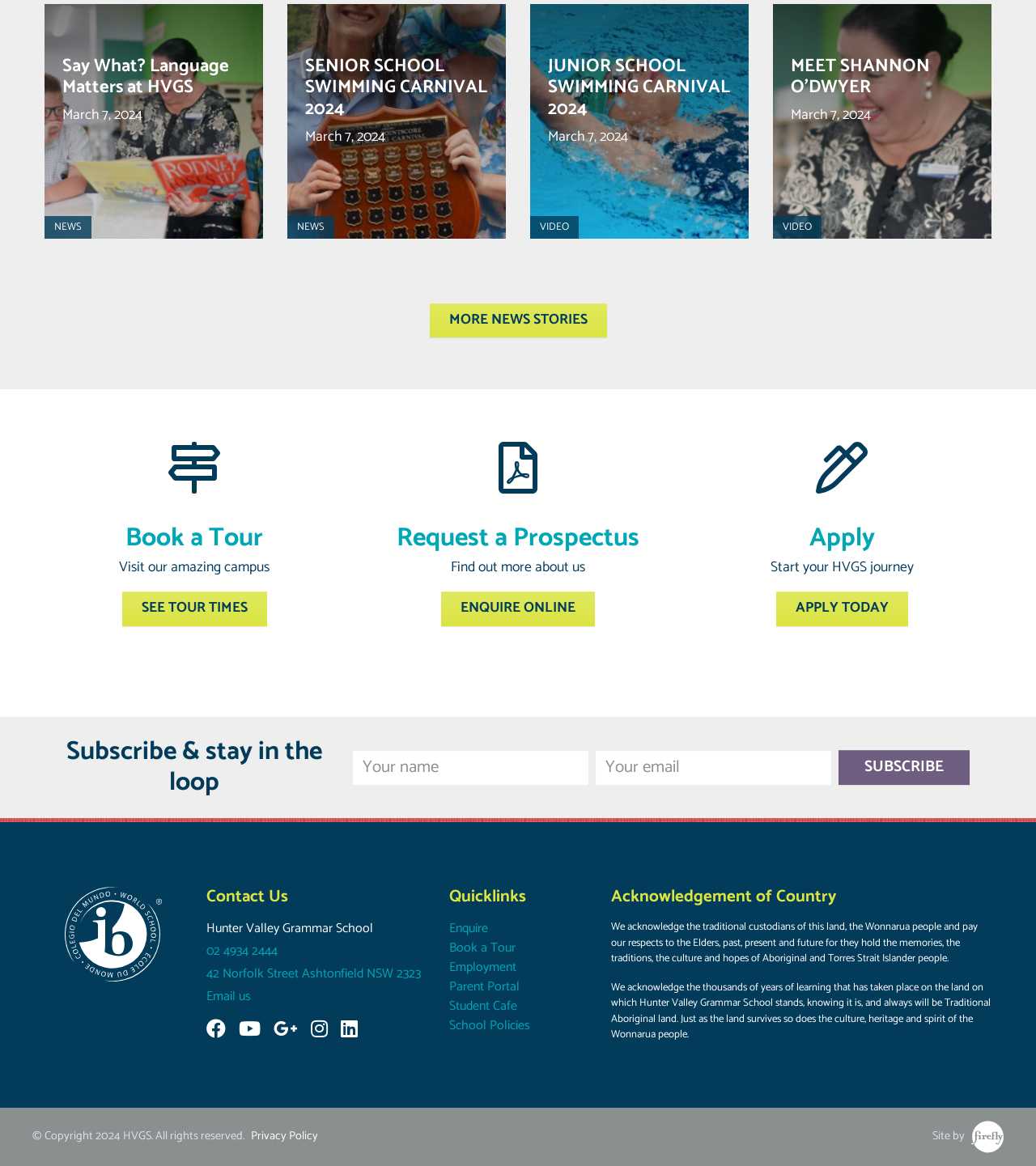Locate the bounding box coordinates of the clickable region necessary to complete the following instruction: "Read more news stories". Provide the coordinates in the format of four float numbers between 0 and 1, i.e., [left, top, right, bottom].

[0.414, 0.26, 0.586, 0.289]